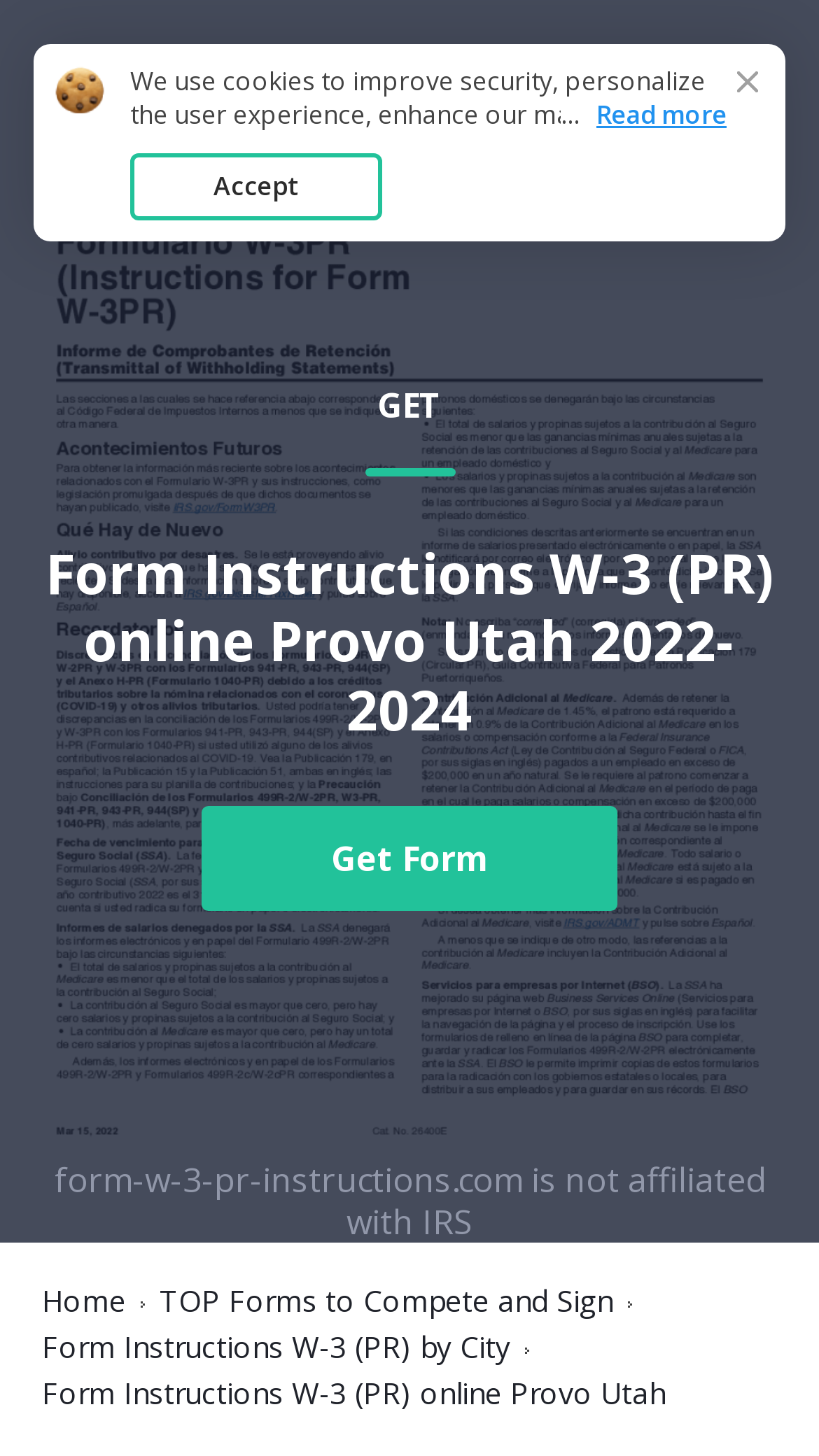Using the information in the image, give a comprehensive answer to the question: 
What is the text above the 'Accept' button?

I found the answer by looking at the static text elements above the 'Accept' button. The text elements suggest that the text above the 'Accept' button is related to the Cookie Policy.